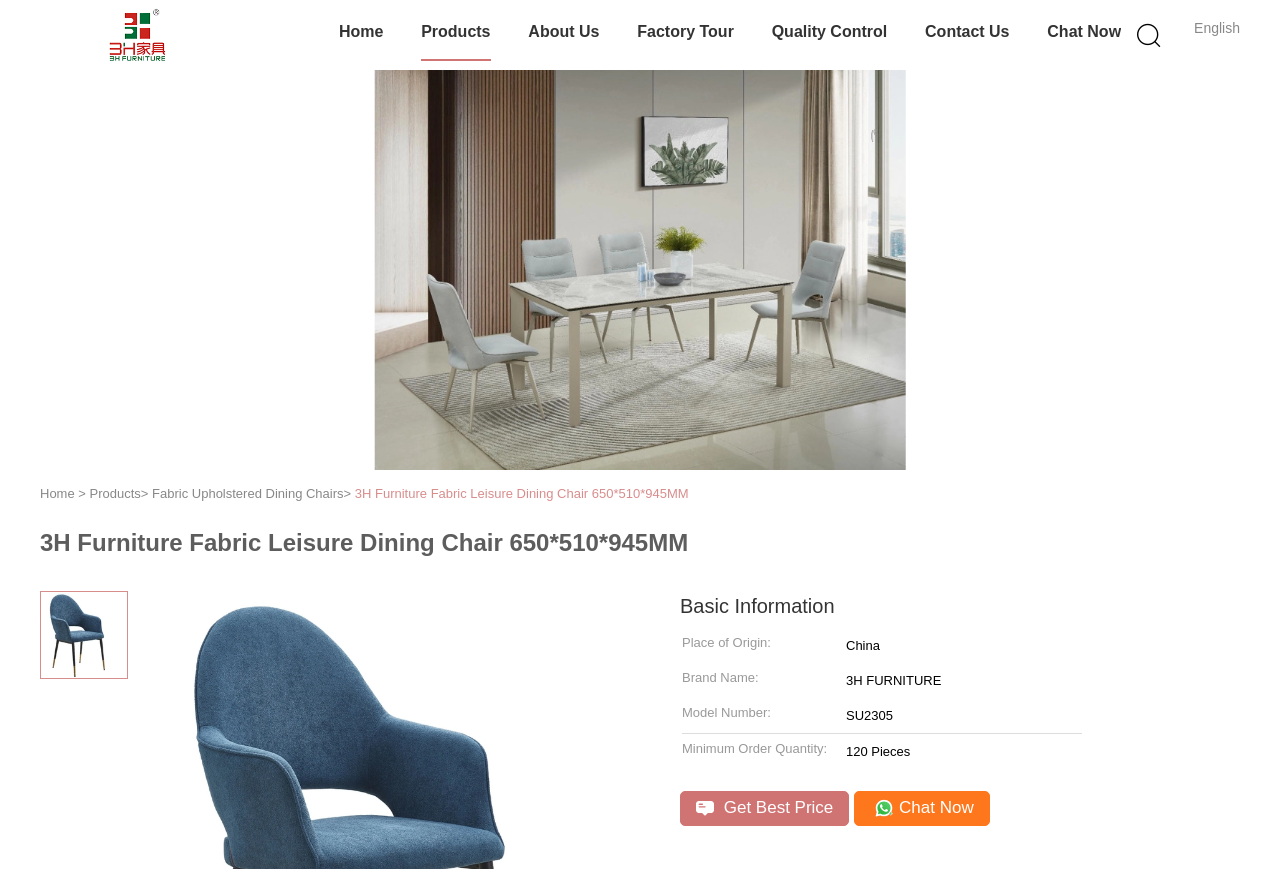Identify the bounding box of the HTML element described here: "Contact Us". Provide the coordinates as four float numbers between 0 and 1: [left, top, right, bottom].

[0.723, 0.006, 0.789, 0.07]